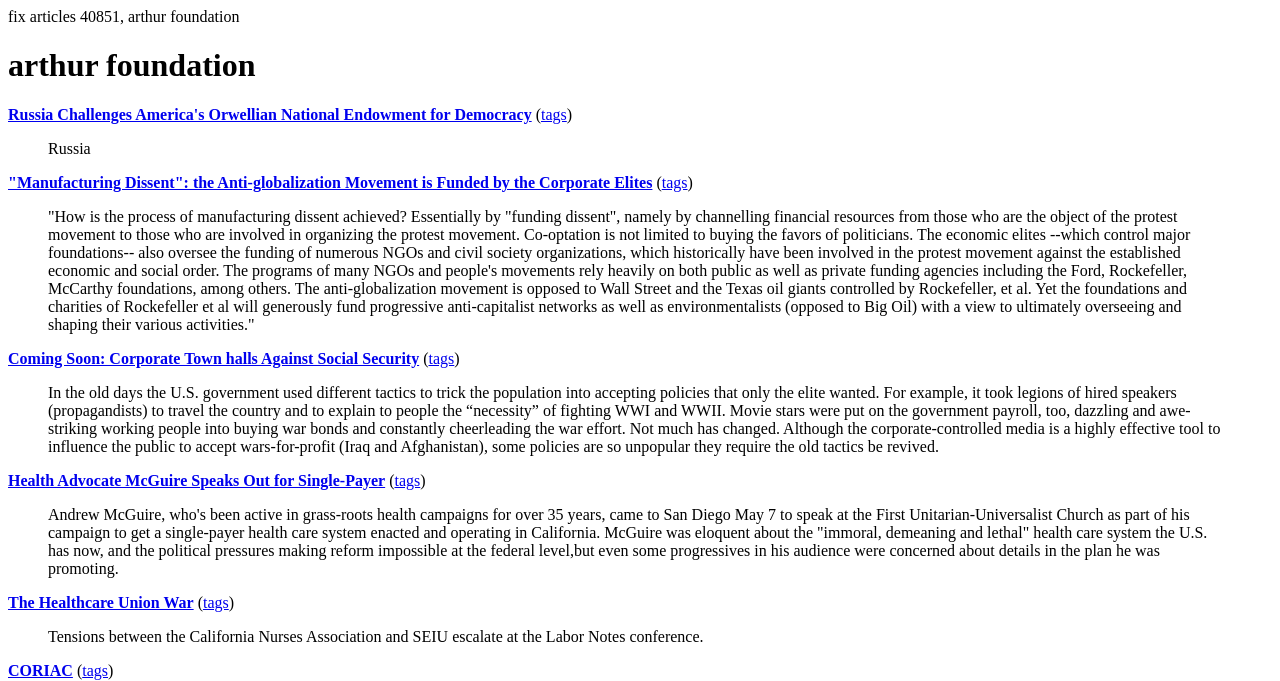Identify the bounding box coordinates for the element that needs to be clicked to fulfill this instruction: "Click the link 'Manufacturing Dissent': the Anti-globalization Movement is Funded by the Corporate Elites". Provide the coordinates in the format of four float numbers between 0 and 1: [left, top, right, bottom].

[0.006, 0.255, 0.51, 0.28]